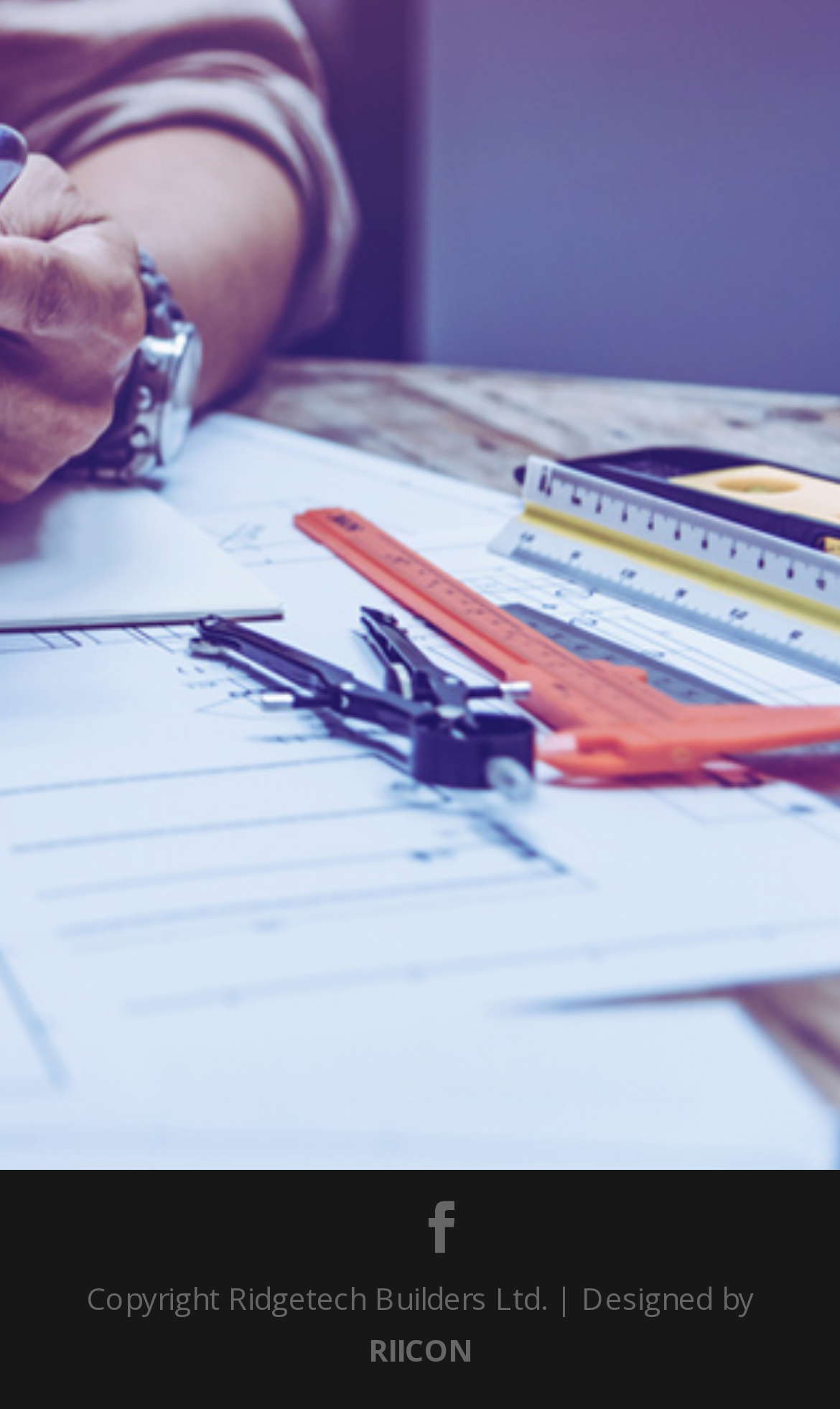What is the postal address of Ridgetech Builders? Based on the image, give a response in one word or a short phrase.

Mail P.O. Box 637, Linden, AB T0M 1J0